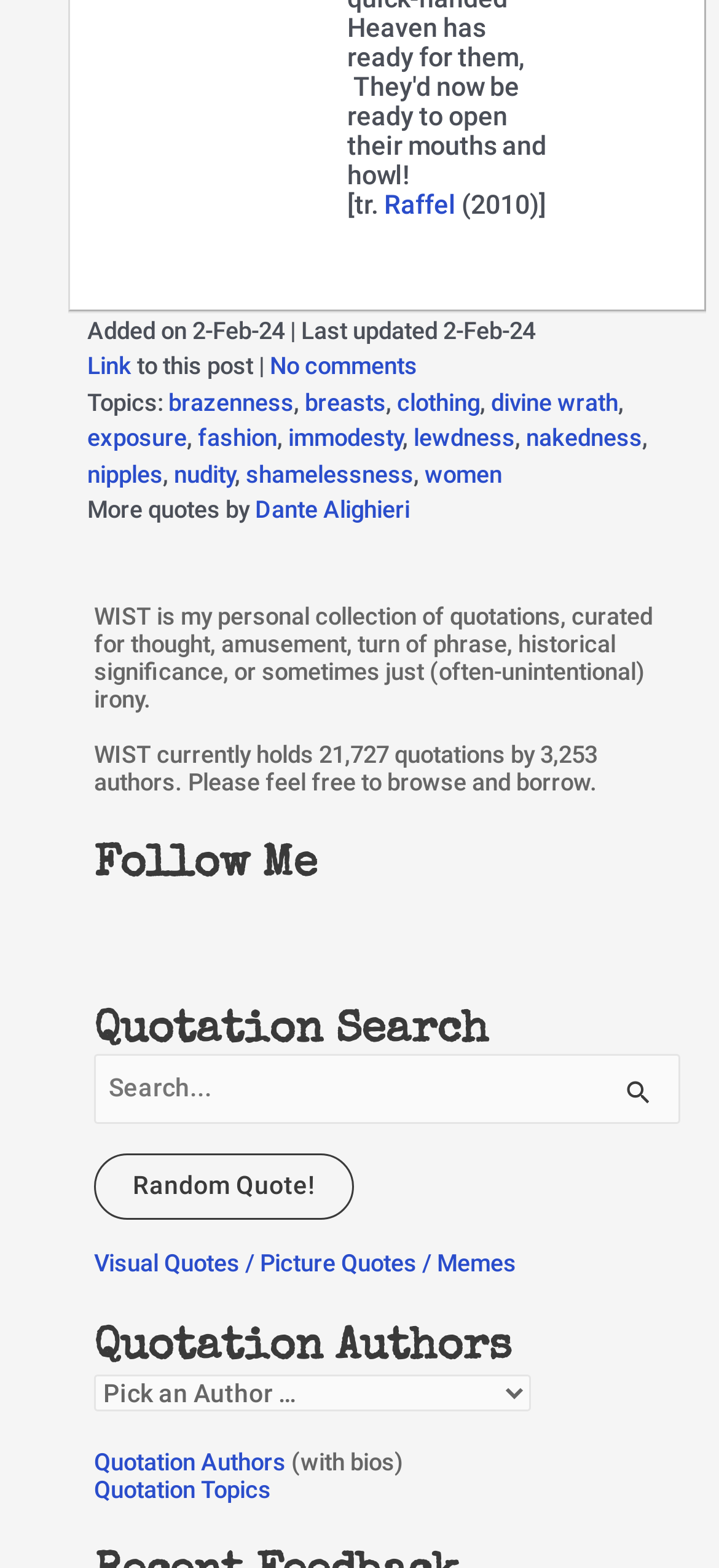How many quotations are currently held by WIST?
Look at the image and respond with a one-word or short phrase answer.

21,727